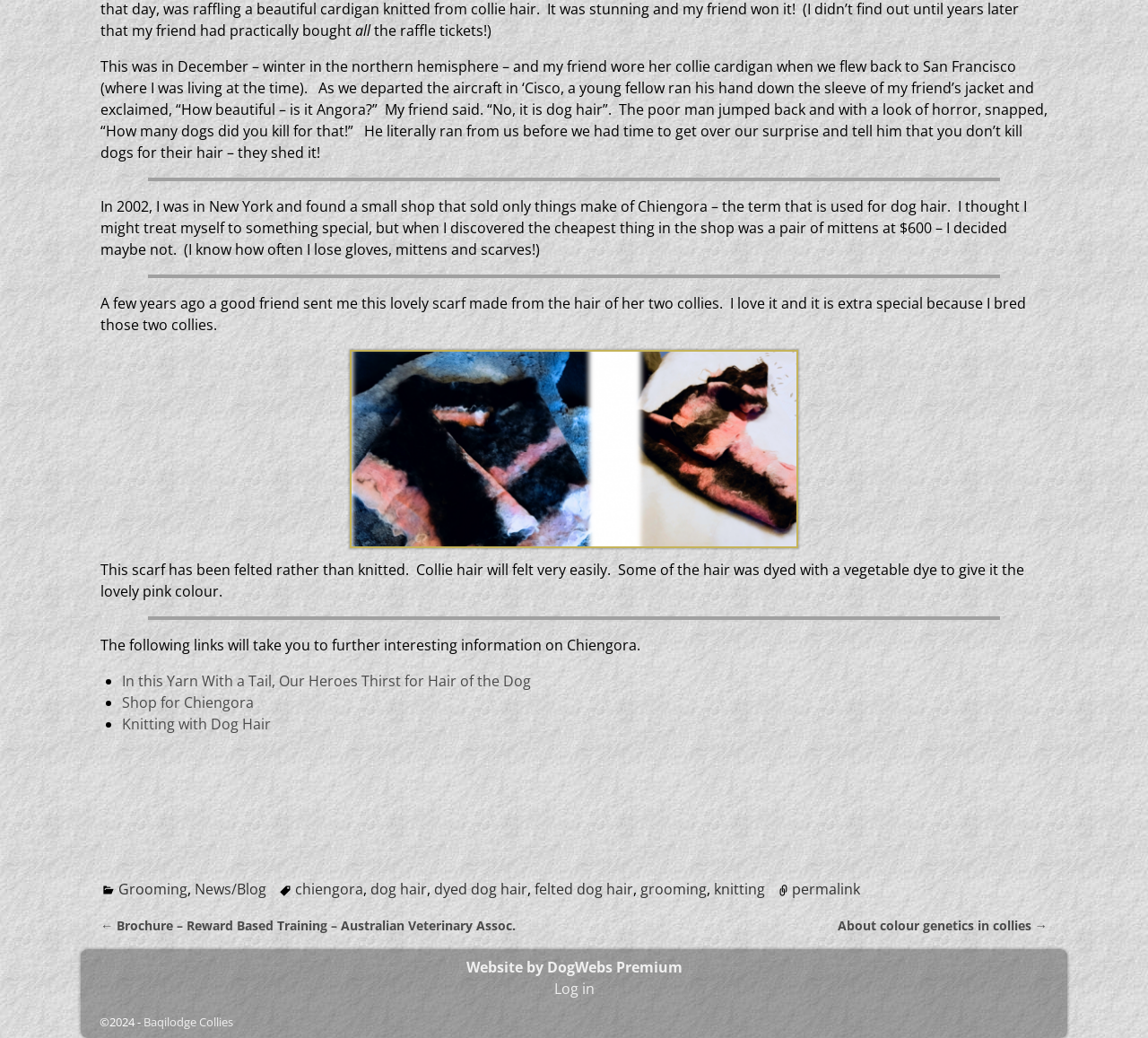Specify the bounding box coordinates for the region that must be clicked to perform the given instruction: "Read the article 'In this Yarn With a Tail, Our Heroes Thirst for Hair of the Dog'".

[0.106, 0.646, 0.462, 0.665]